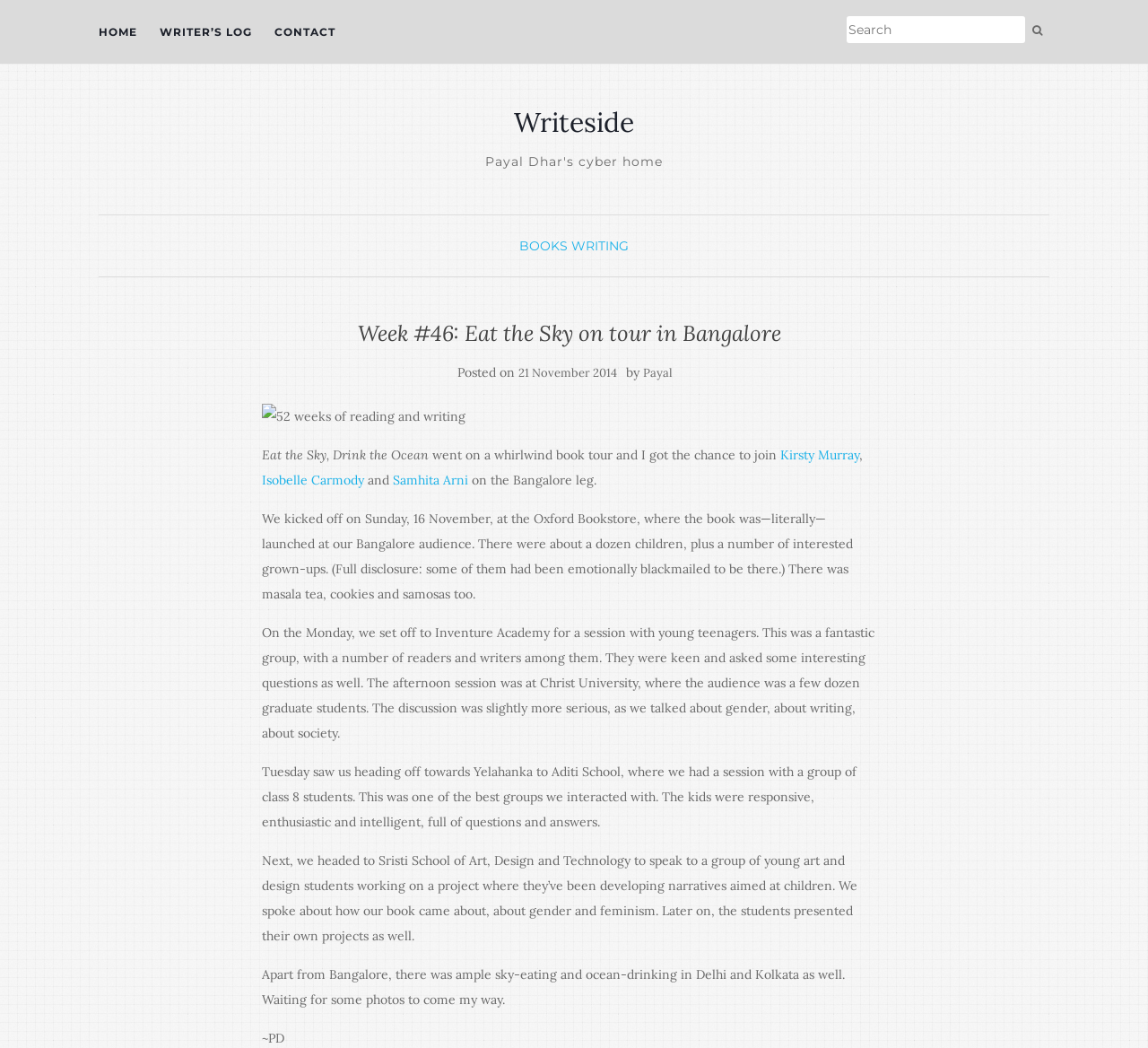Using the element description provided, determine the bounding box coordinates in the format (top-left x, top-left y, bottom-right x, bottom-right y). Ensure that all values are floating point numbers between 0 and 1. Element description: Writeside

[0.448, 0.104, 0.552, 0.129]